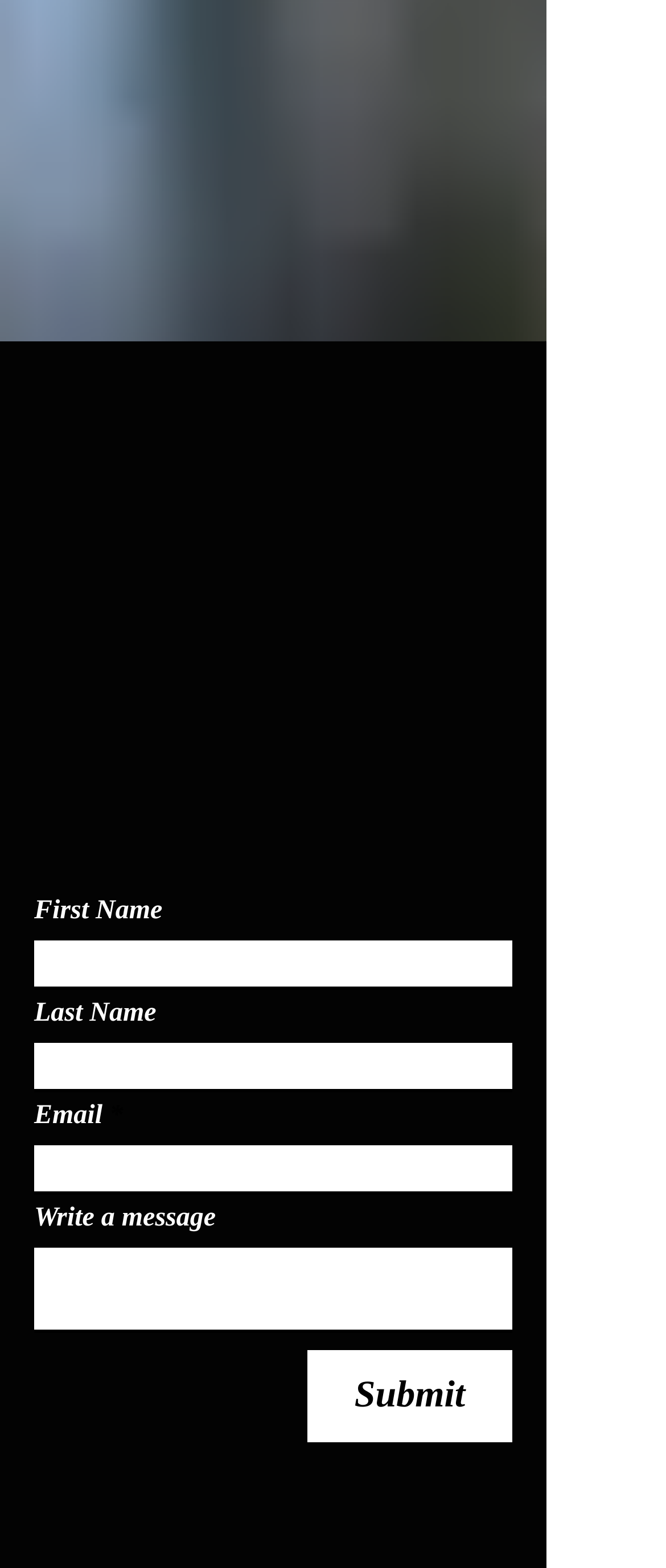Please find the bounding box coordinates (top-left x, top-left y, bottom-right x, bottom-right y) in the screenshot for the UI element described as follows: parent_node: Write a message placeholder=""

[0.051, 0.796, 0.769, 0.85]